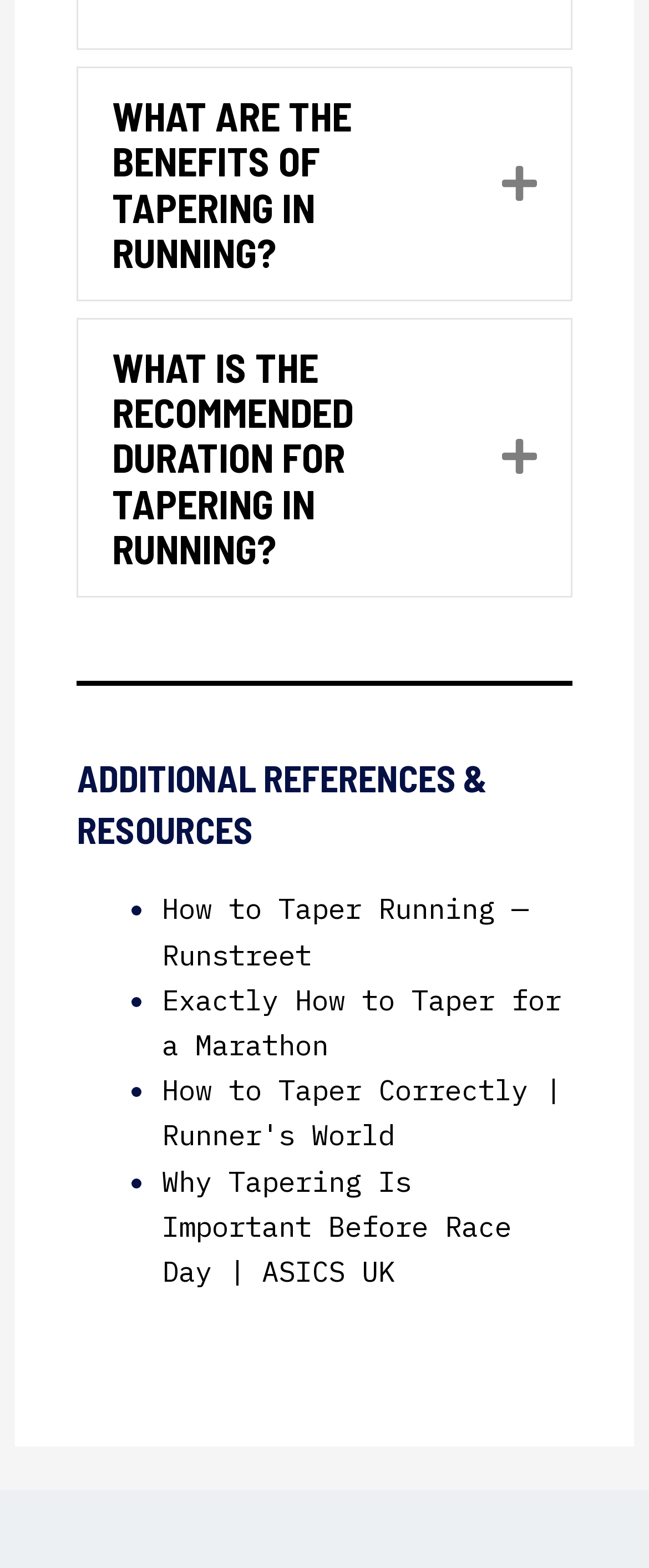Locate the bounding box coordinates of the area that needs to be clicked to fulfill the following instruction: "view August 2023". The coordinates should be in the format of four float numbers between 0 and 1, namely [left, top, right, bottom].

None